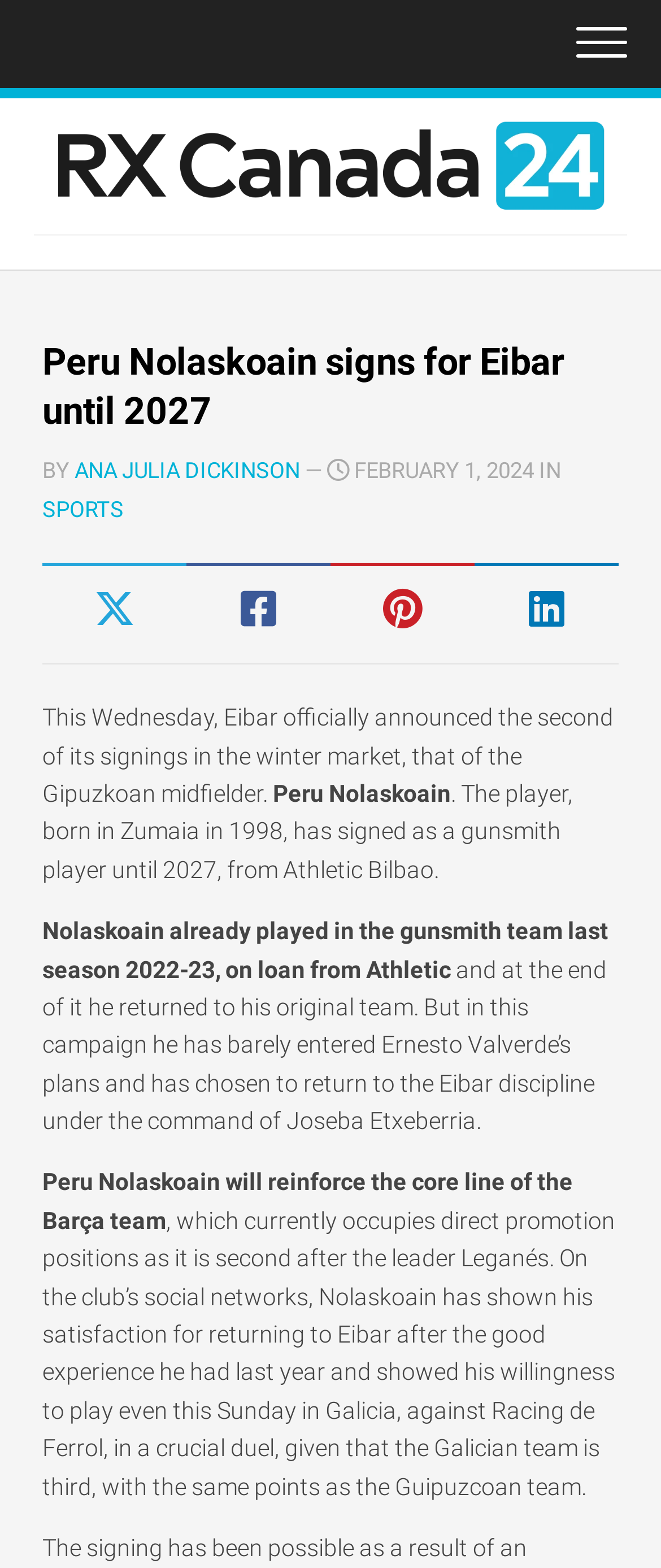What is the current position of Eibar in the league?
Please answer using one word or phrase, based on the screenshot.

second